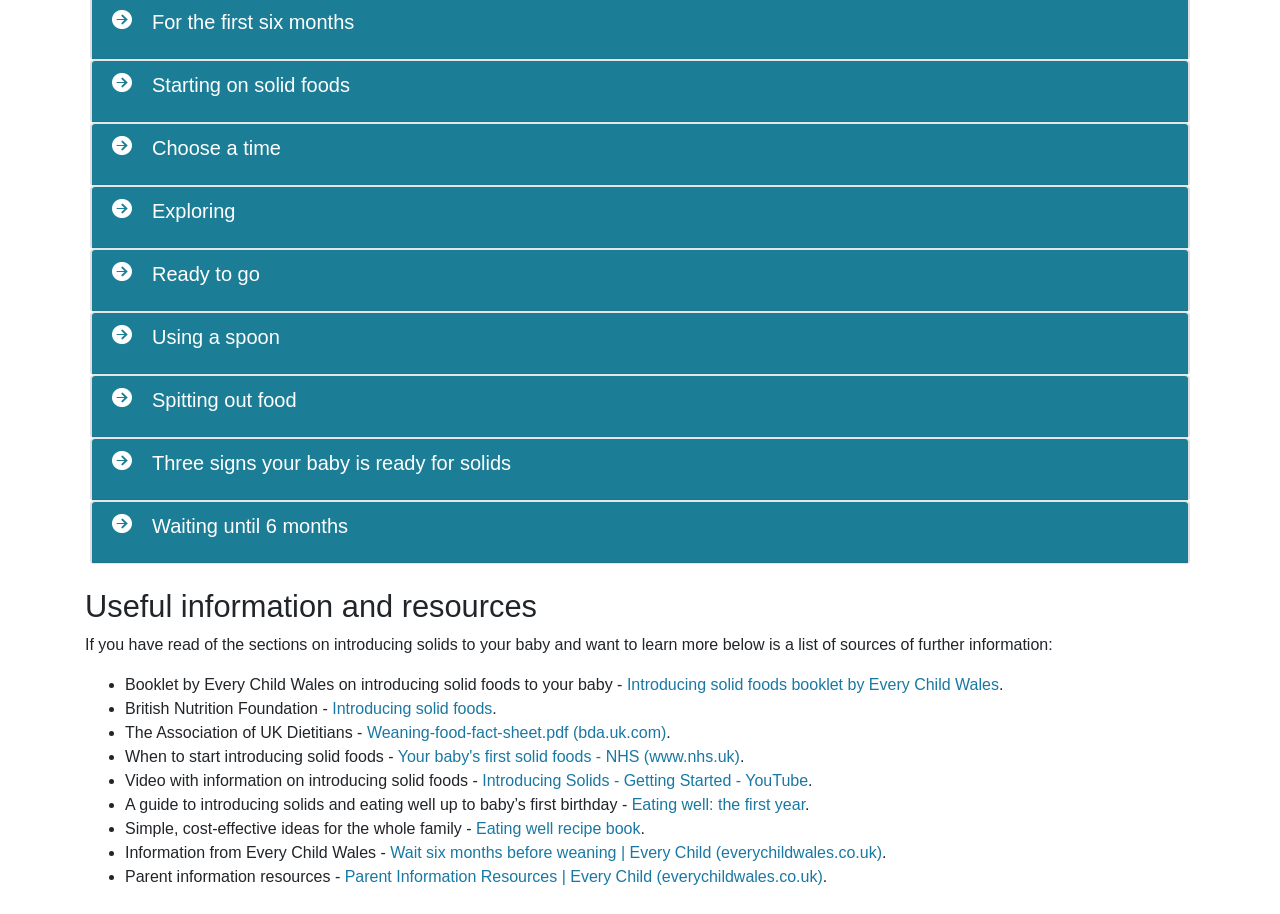Determine the bounding box coordinates of the region to click in order to accomplish the following instruction: "Expand 'For the first six months'". Provide the coordinates as four float numbers between 0 and 1, specifically [left, top, right, bottom].

[0.088, 0.01, 0.912, 0.037]